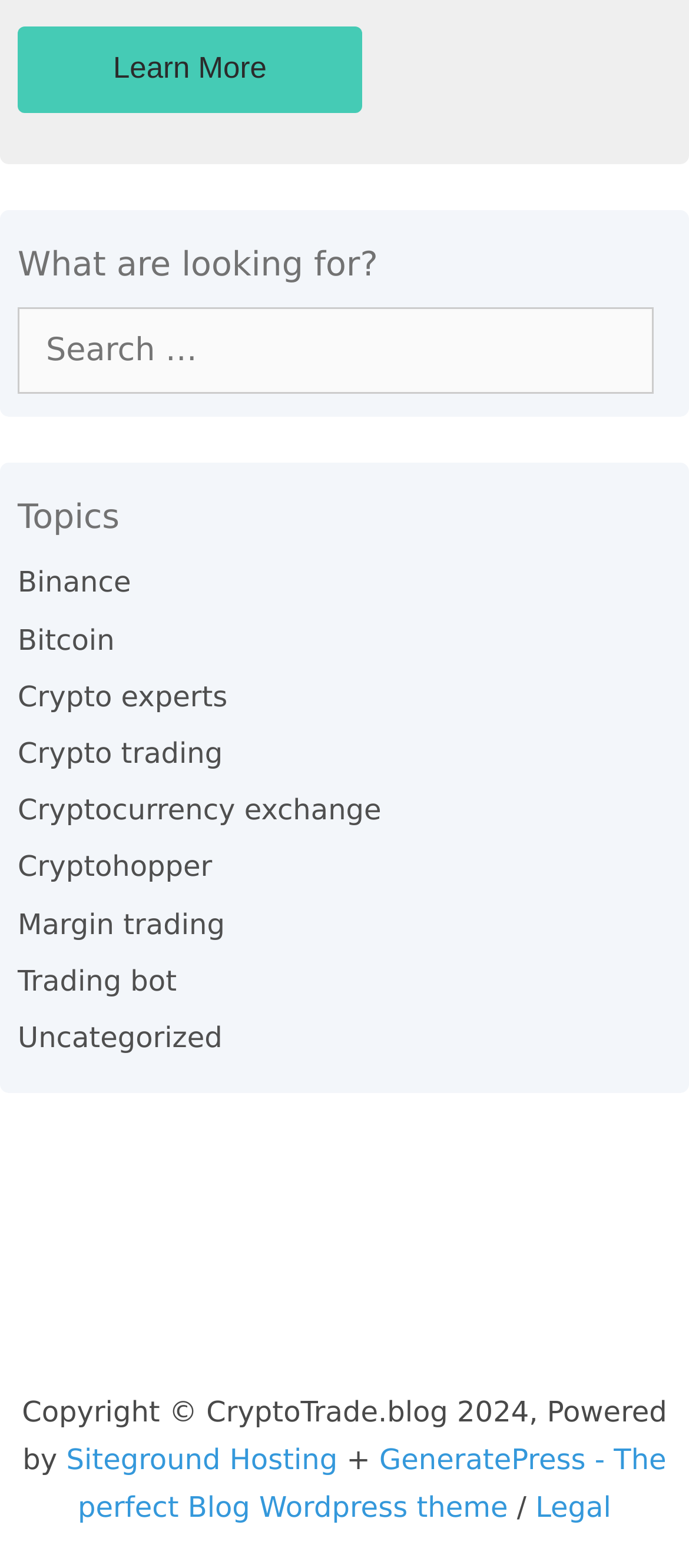Pinpoint the bounding box coordinates of the element that must be clicked to accomplish the following instruction: "Learn more about the website". The coordinates should be in the format of four float numbers between 0 and 1, i.e., [left, top, right, bottom].

[0.026, 0.017, 0.525, 0.072]